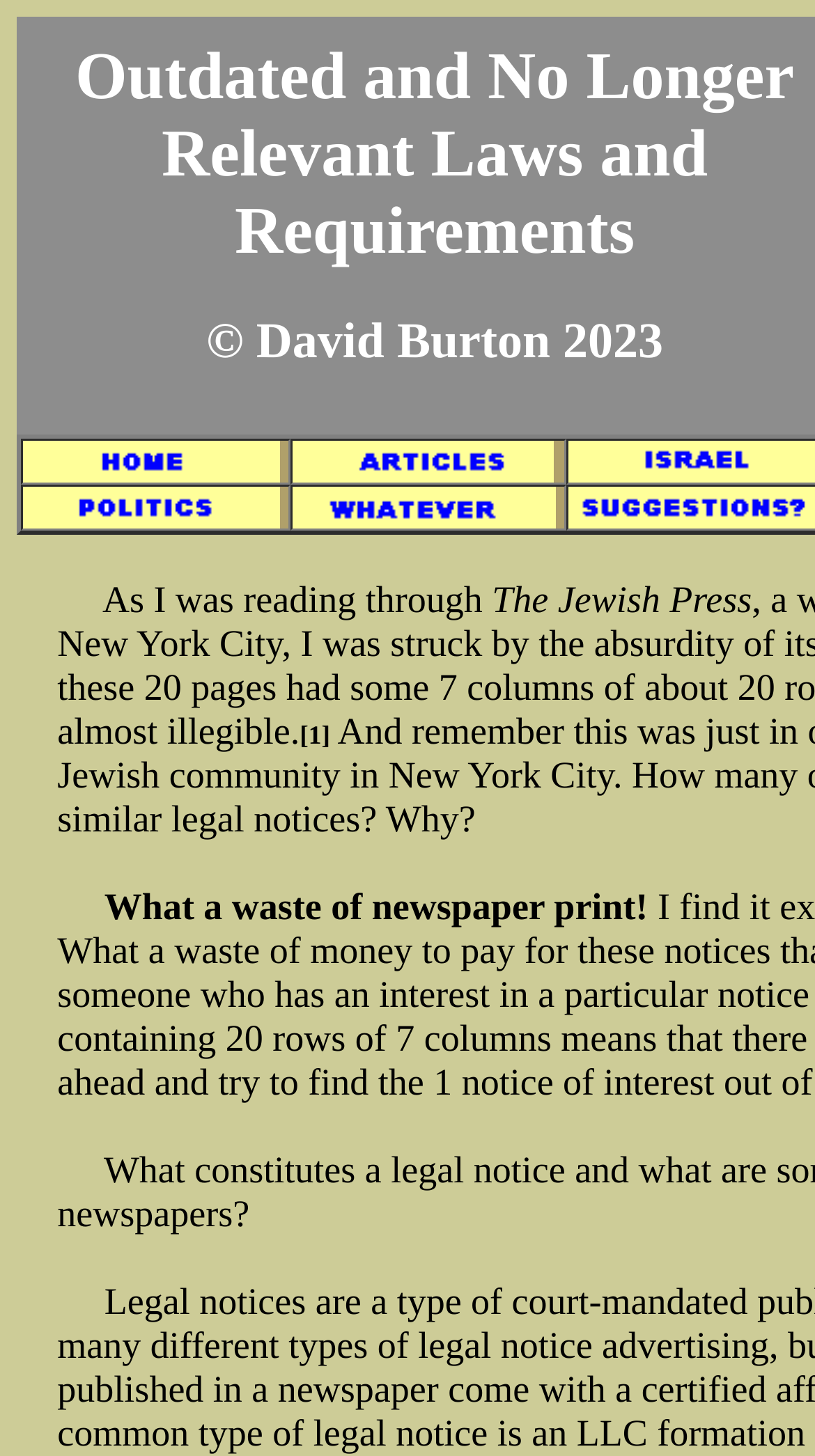How many links are there in the first grid cell?
Please give a detailed and elaborate answer to the question.

In the first grid cell, I found a link element, which is a child of the grid cell element. There is only one link in this grid cell.